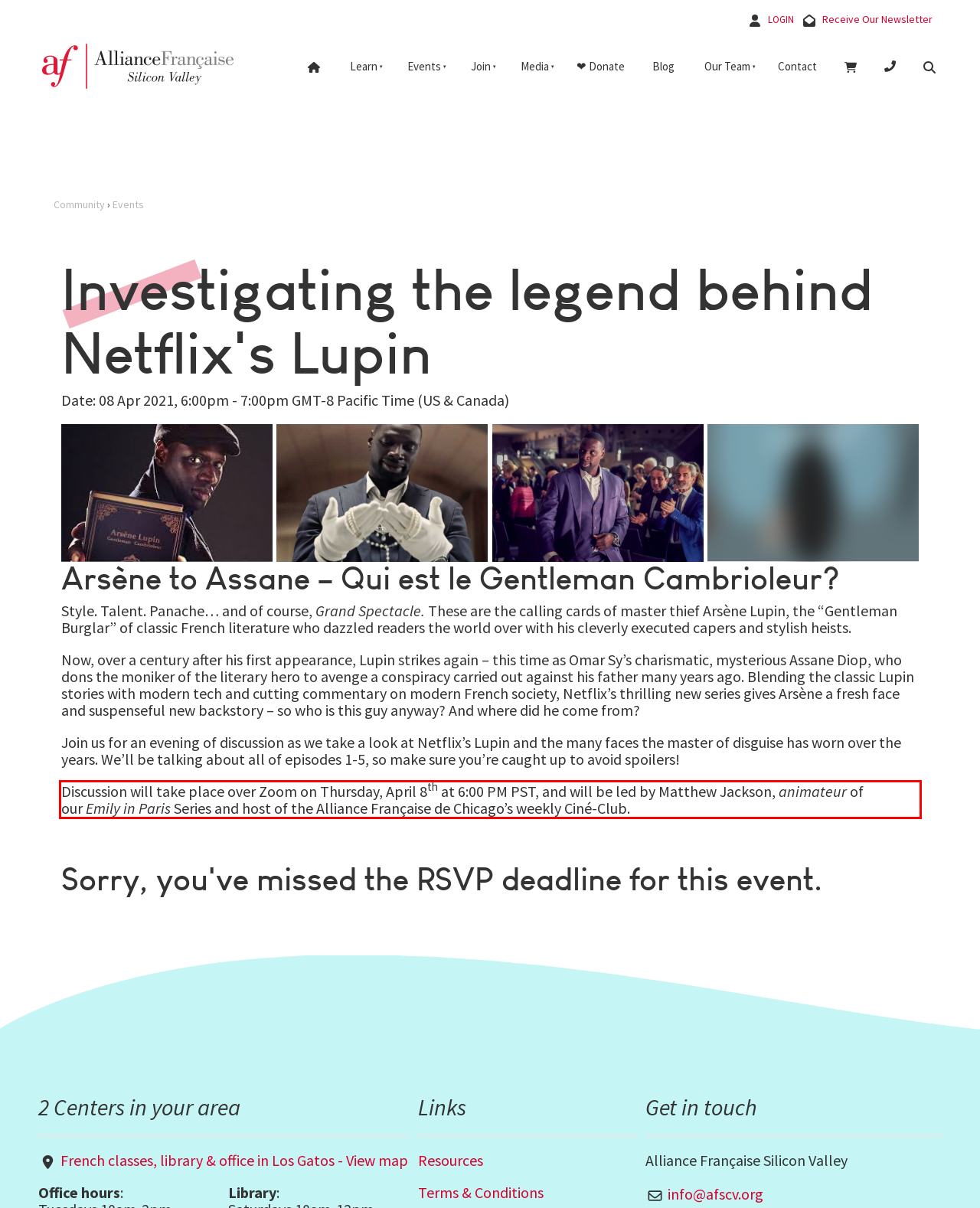Using the provided screenshot of a webpage, recognize the text inside the red rectangle bounding box by performing OCR.

Discussion will take place over Zoom on Thursday, April 8th at 6:00 PM PST, and will be led by Matthew Jackson, animateur of our Emily in Paris Series and host of the Alliance Française de Chicago’s weekly Ciné-Club.